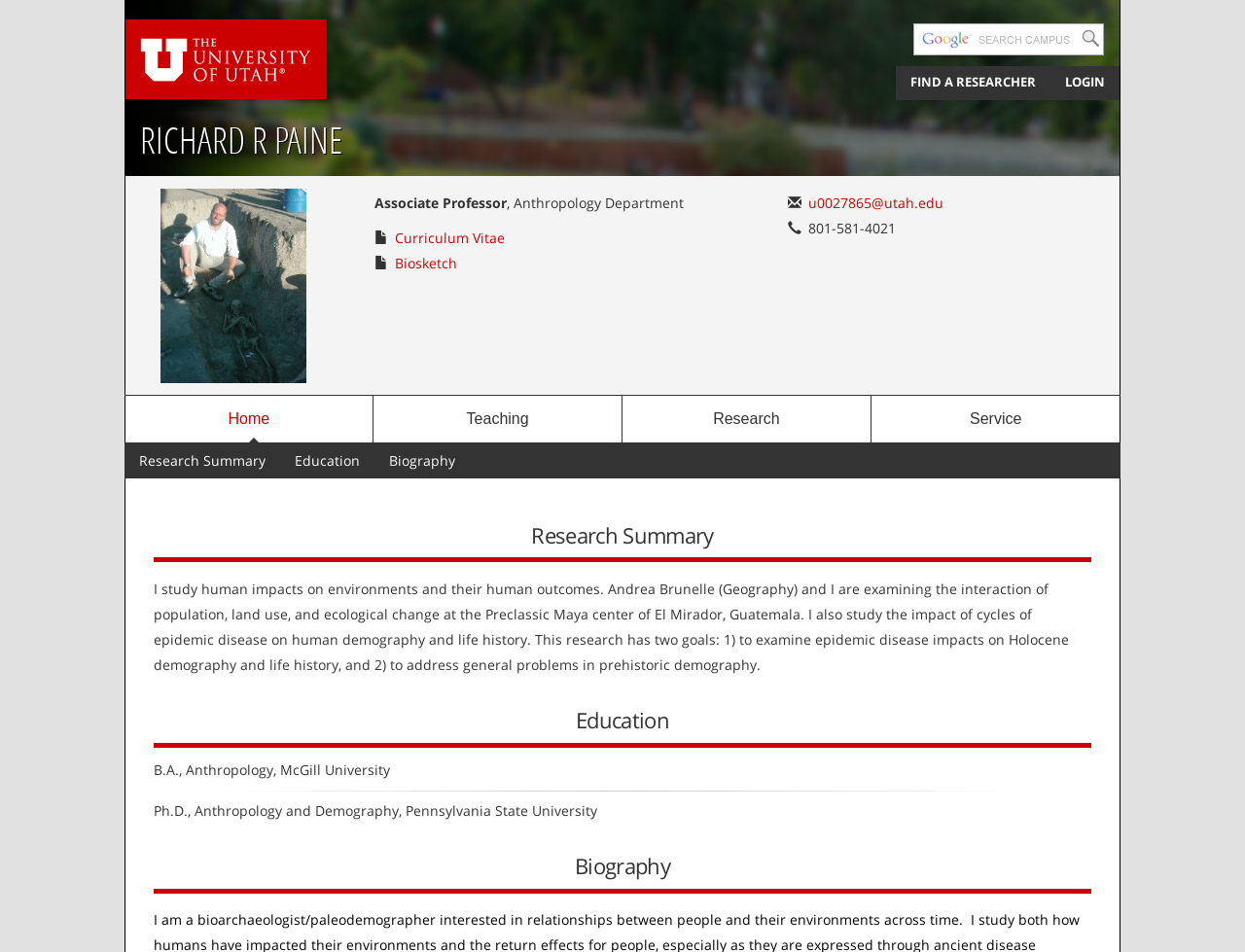Highlight the bounding box coordinates of the element you need to click to perform the following instruction: "read Richard R Paine's research summary."

[0.124, 0.55, 0.876, 0.591]